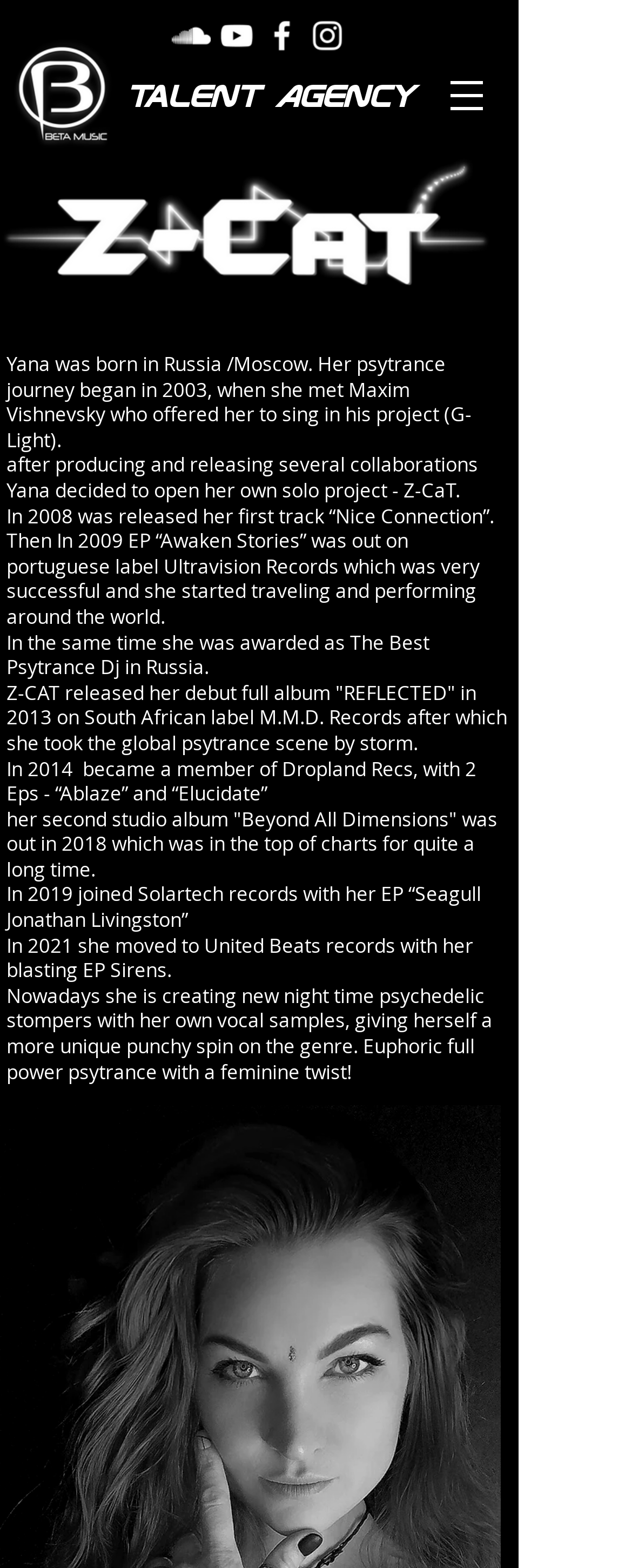How many albums has Z-CaT released?
Based on the image, respond with a single word or phrase.

2